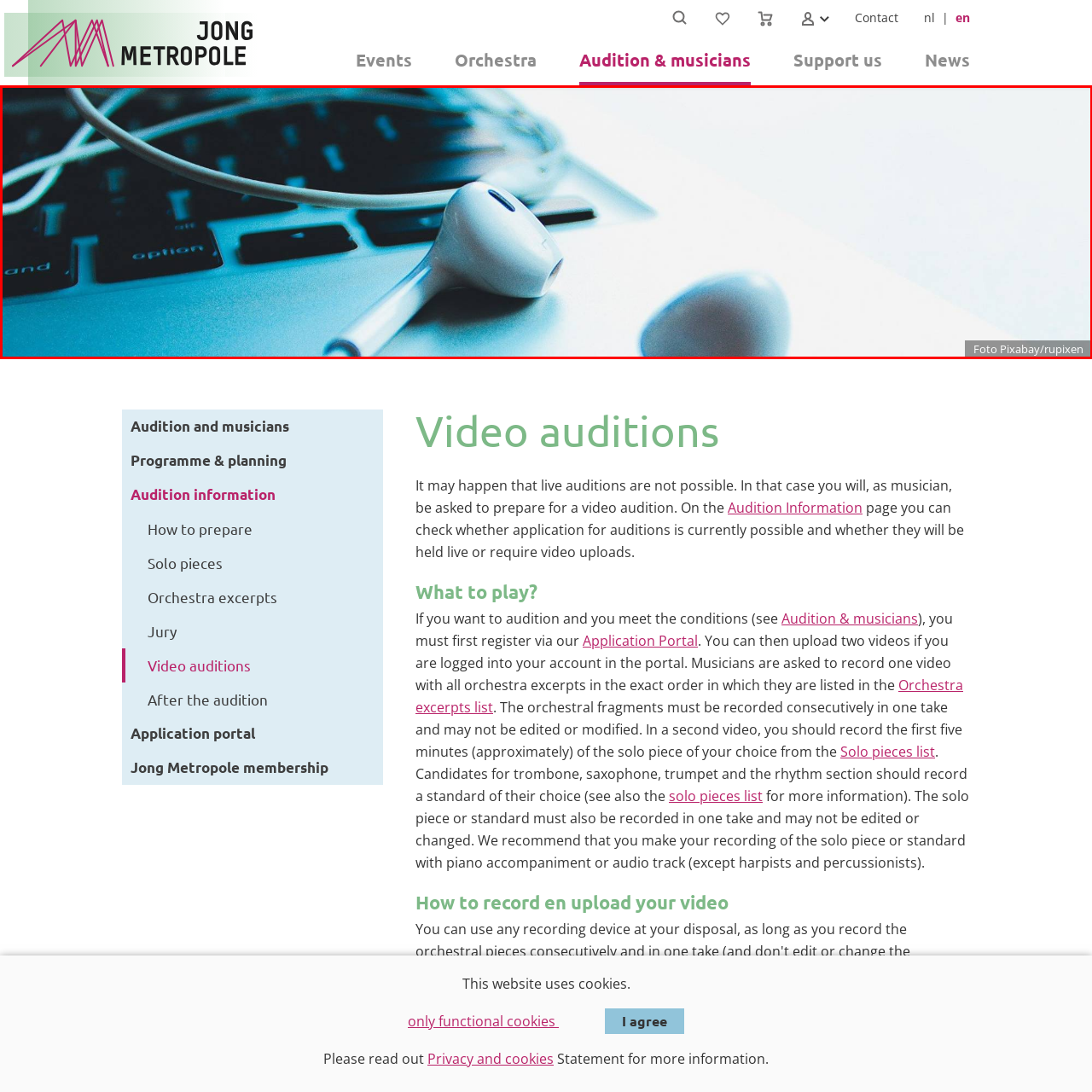Give a comprehensive caption for the image marked by the red rectangle.

The image depicts a close-up view of a pair of white earbuds placed on the keys of a laptop keyboard. The earbuds, with their signature design, are coiled together with the cable gently sprawled across the keyboard, blending into the modern tech setting. The background features a light, minimalistic aesthetic, highlighting the functionality and personal connection of music and technology. A caption at the bottom credits the image to Pixabay and the contributor "rupixen." This visual representation underscores the importance of audio in creative processes, such as during music auditions, suggesting a seamless integration of sound and technology.